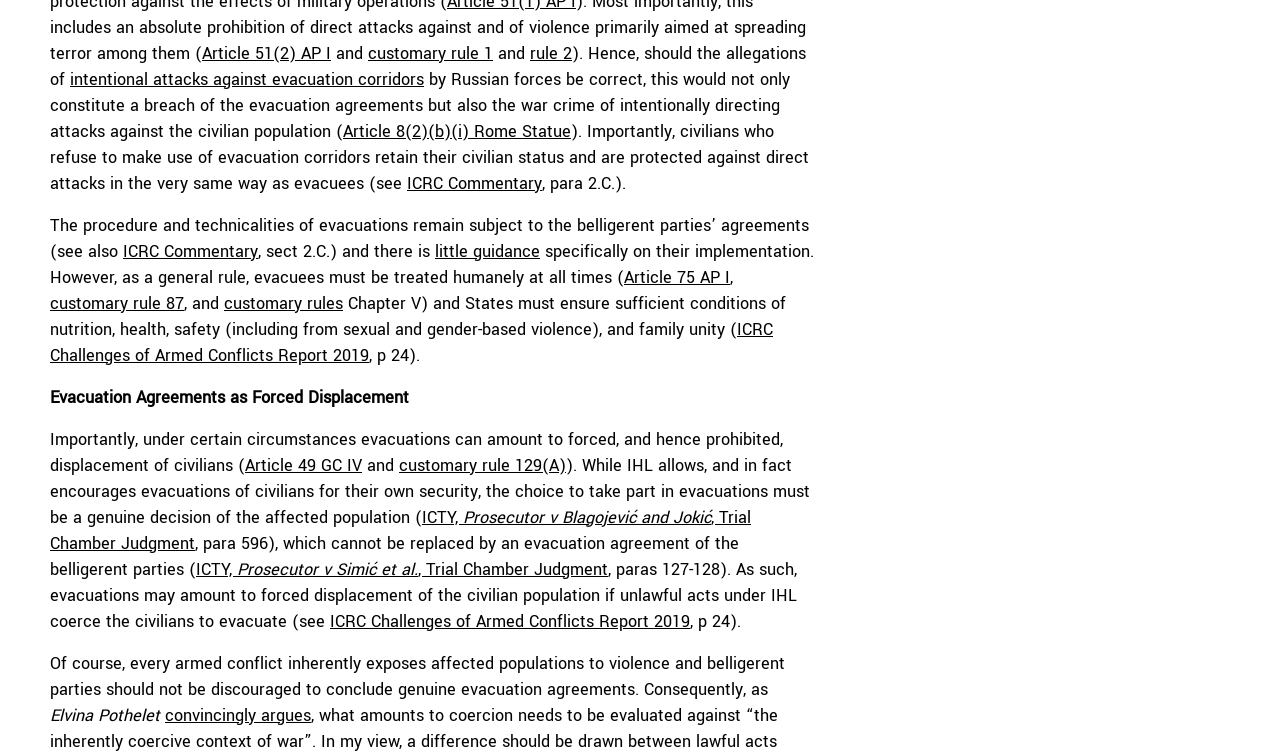Based on the element description, predict the bounding box coordinates (top-left x, top-left y, bottom-right x, bottom-right y) for the UI element in the screenshot: Article 8(2)(b)(i) Rome Statue

[0.268, 0.158, 0.446, 0.189]